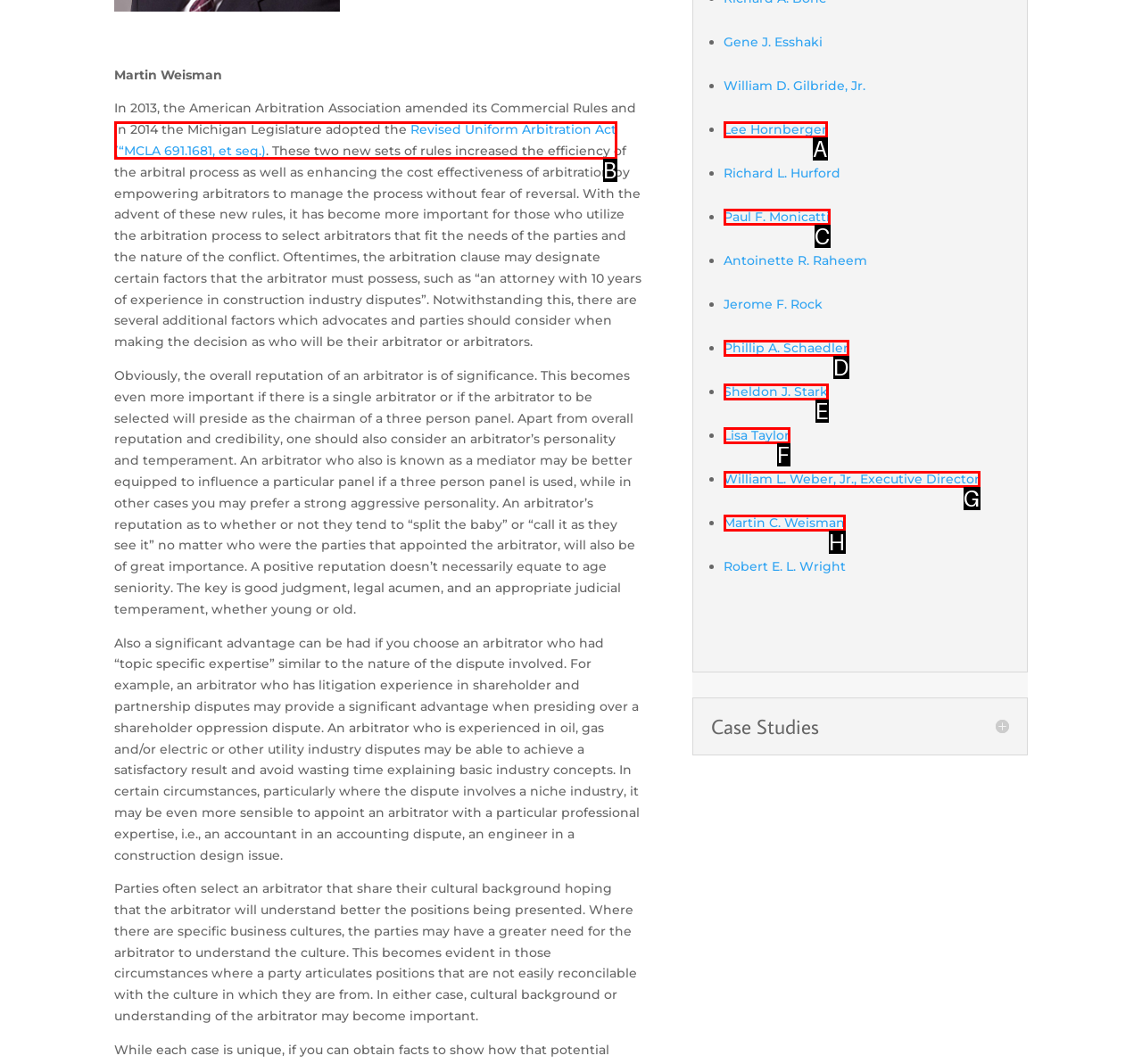Based on the provided element description: Get Quote, identify the best matching HTML element. Respond with the corresponding letter from the options shown.

None